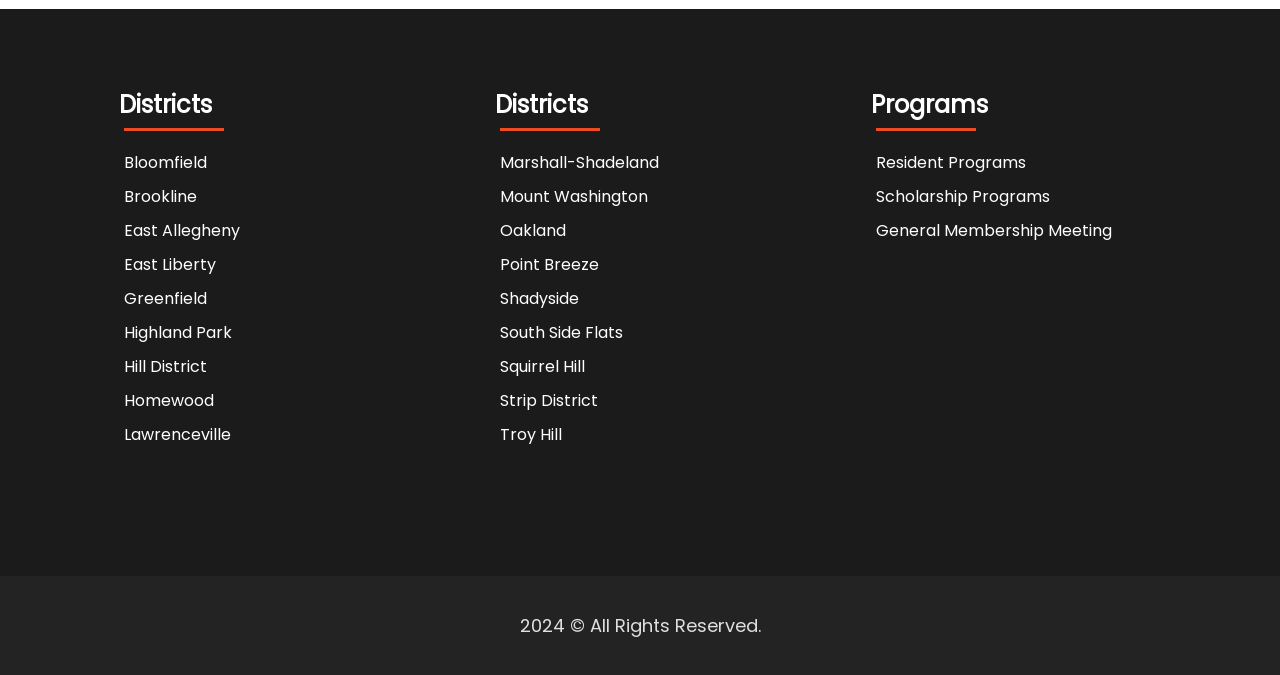Please identify the bounding box coordinates of the area that needs to be clicked to follow this instruction: "click on Bloomfield".

[0.093, 0.216, 0.166, 0.265]